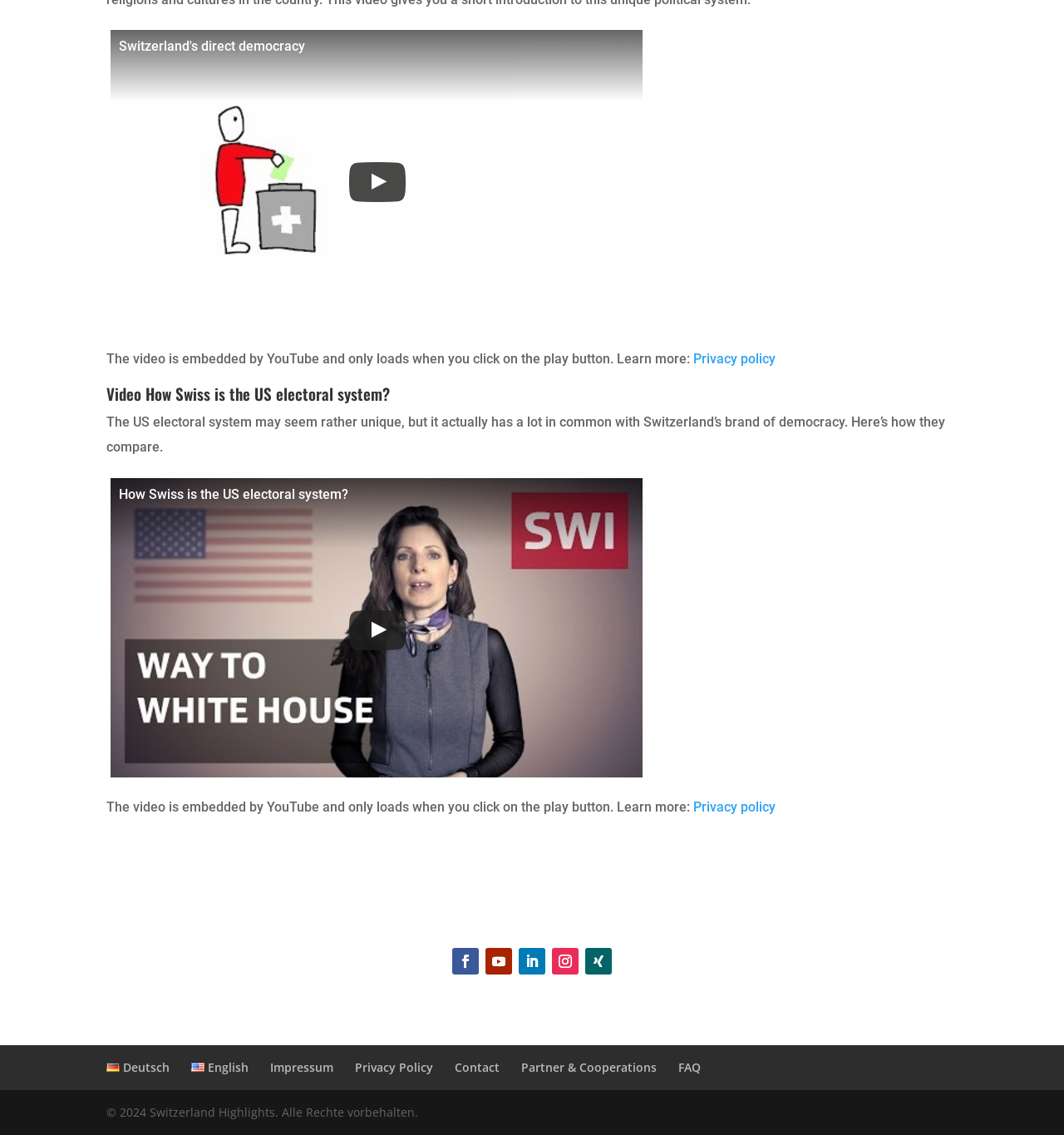Please provide a one-word or short phrase answer to the question:
What languages can the website be viewed in?

Deutsch, English